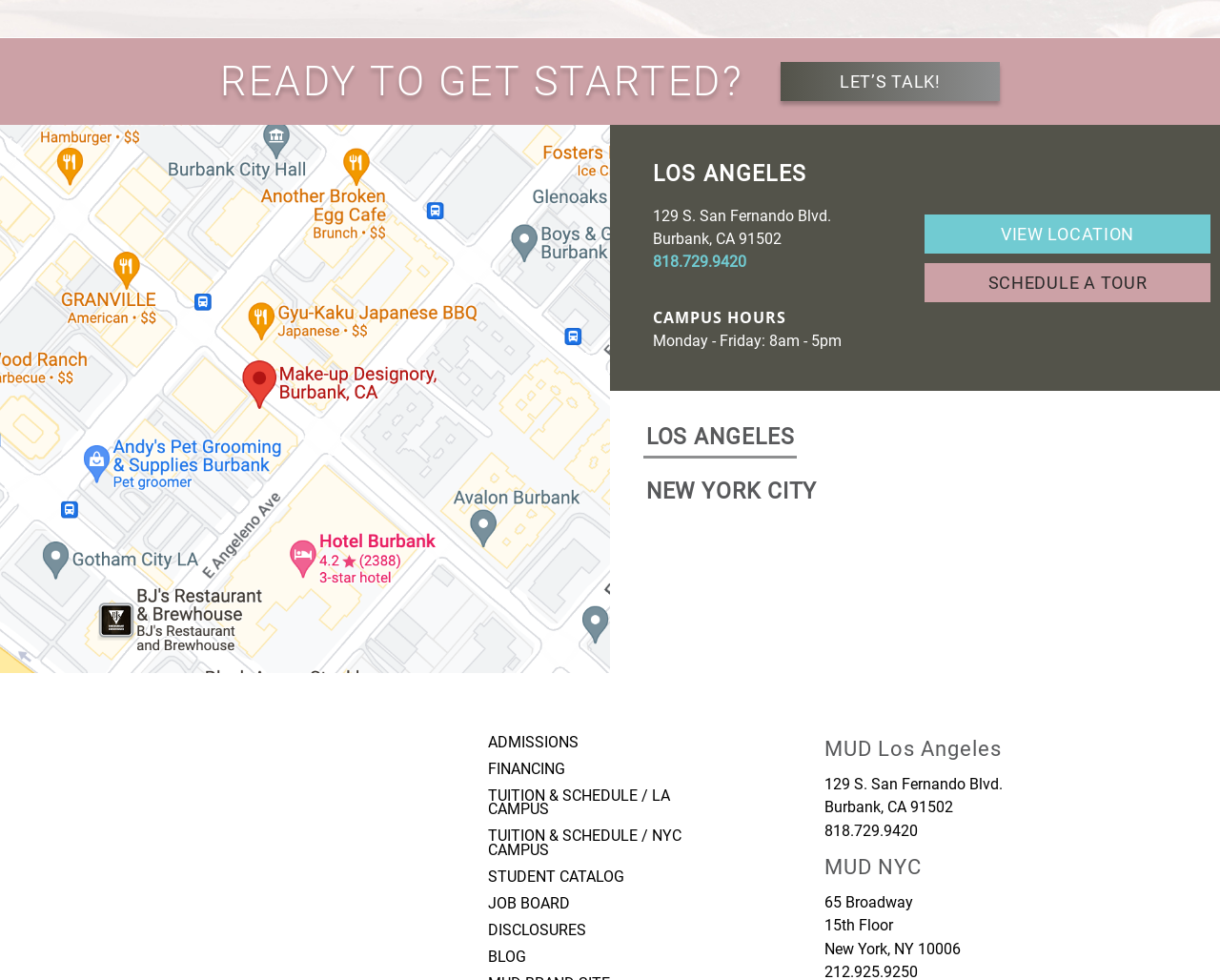Please locate the bounding box coordinates of the element that should be clicked to achieve the given instruction: "Visit the admissions page".

[0.4, 0.751, 0.6, 0.765]